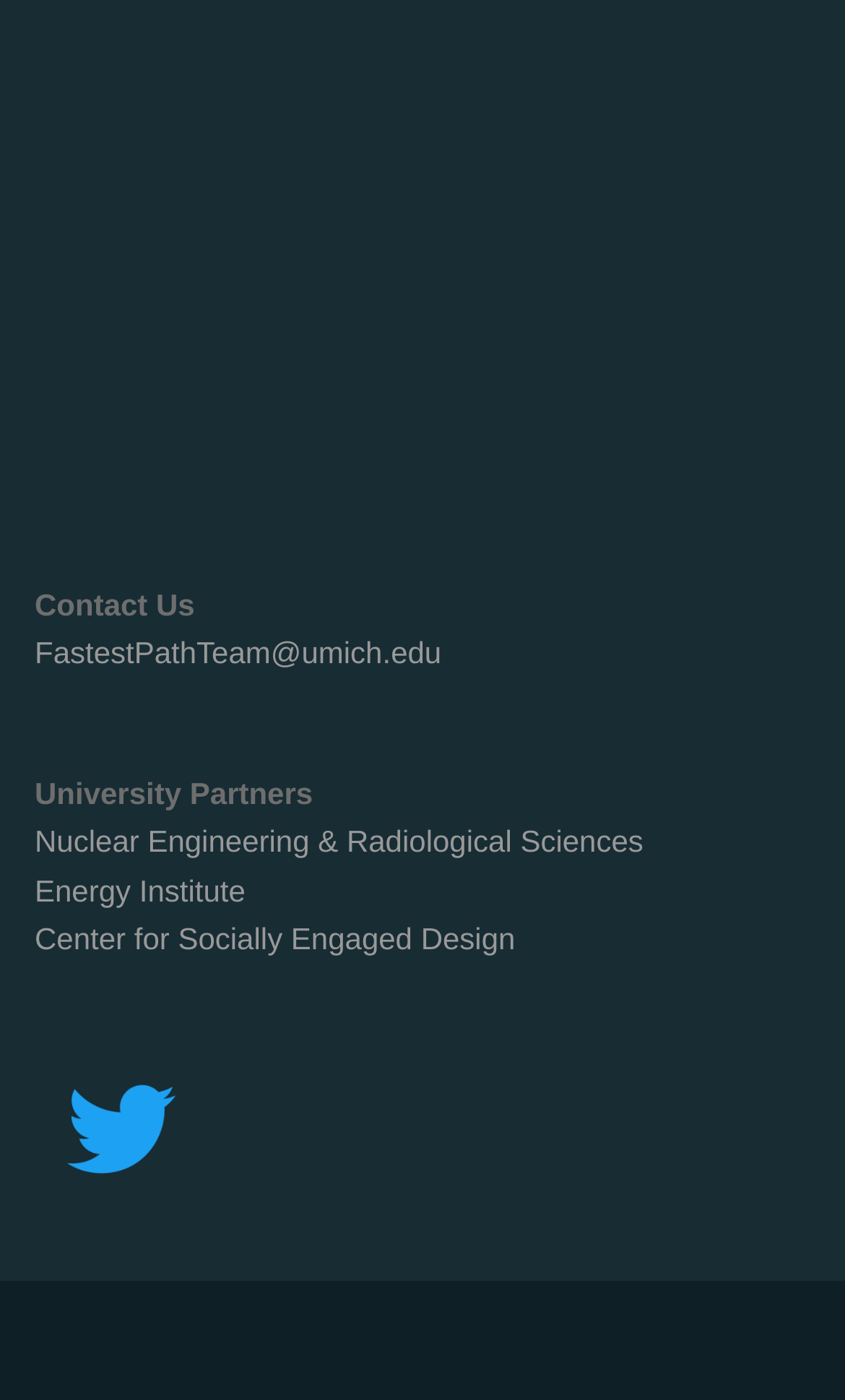Locate the bounding box of the user interface element based on this description: "Center for Socially Engaged Design".

[0.041, 0.658, 0.61, 0.683]